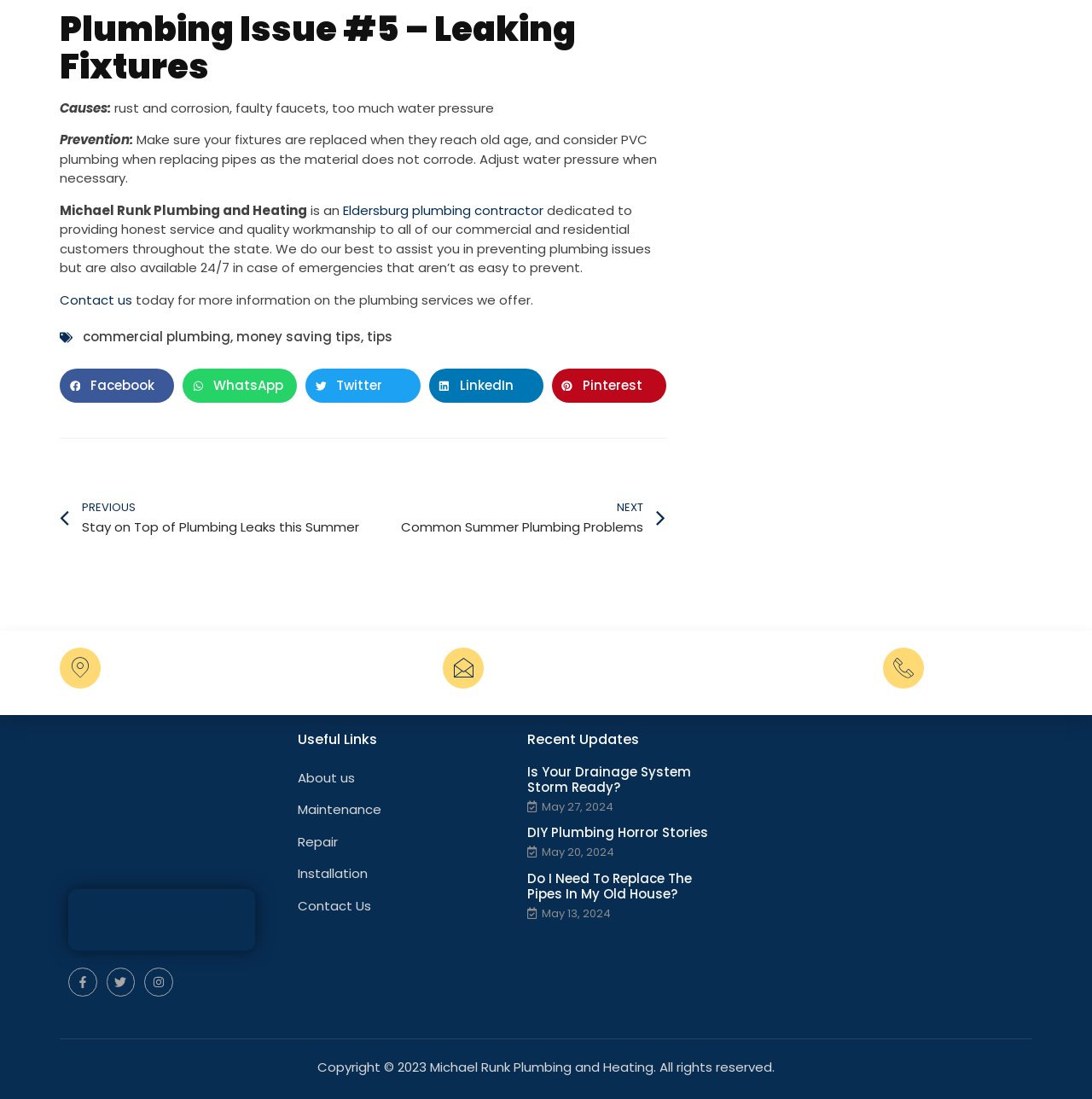Refer to the image and provide an in-depth answer to the question: 
What is the name of the plumbing contractor?

The name of the plumbing contractor can be found in the text 'Michael Runk Plumbing and Heating' which is mentioned multiple times on the webpage, including in the heading 'Michael Runk Plumbing and Heating' and in the text 'Michael Runk Plumbing and Heating is an Eldersburg plumbing contractor'.